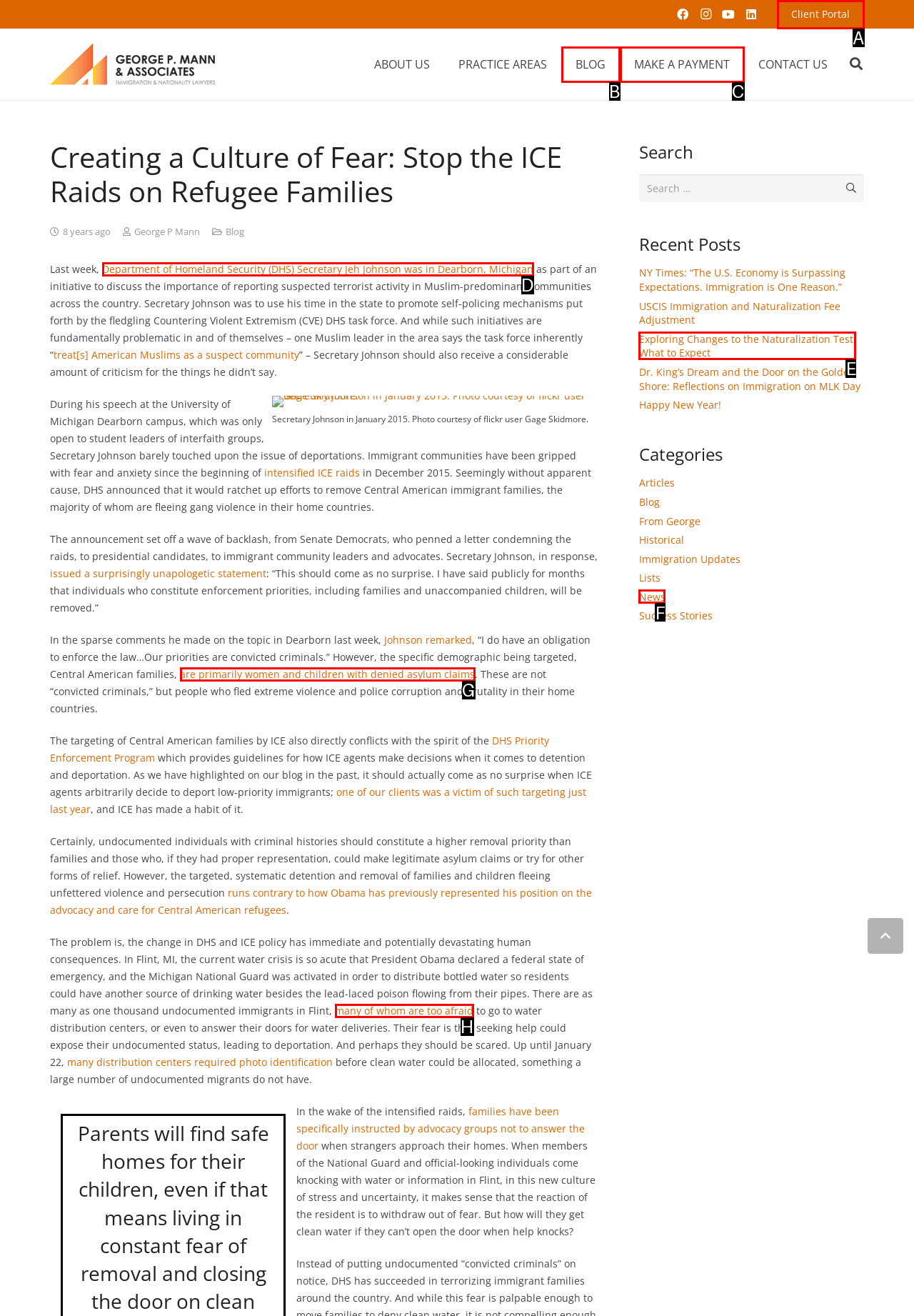Determine which option matches the description: BLOG. Answer using the letter of the option.

B